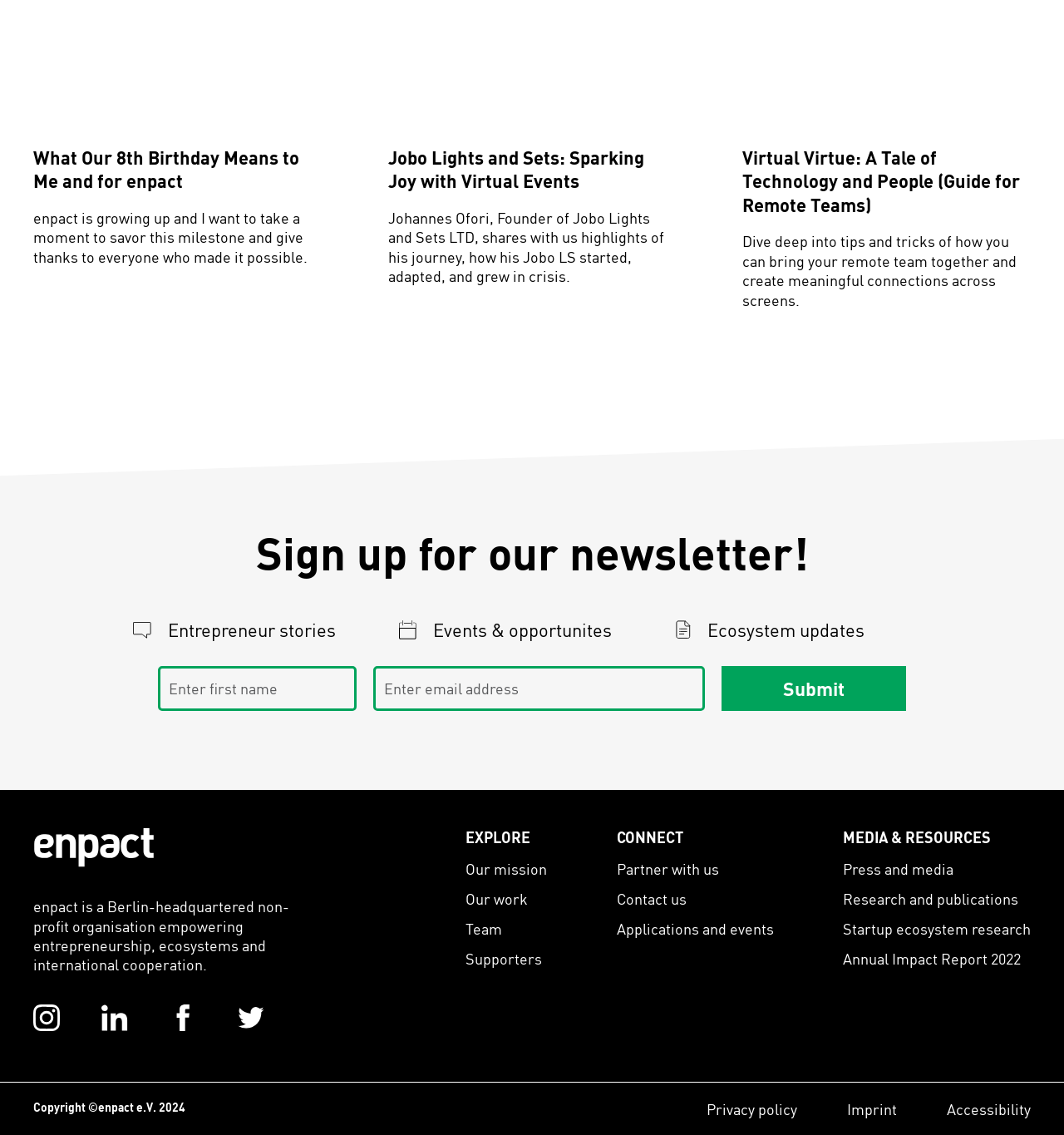Determine the bounding box coordinates of the region that needs to be clicked to achieve the task: "Submit".

[0.678, 0.587, 0.852, 0.626]